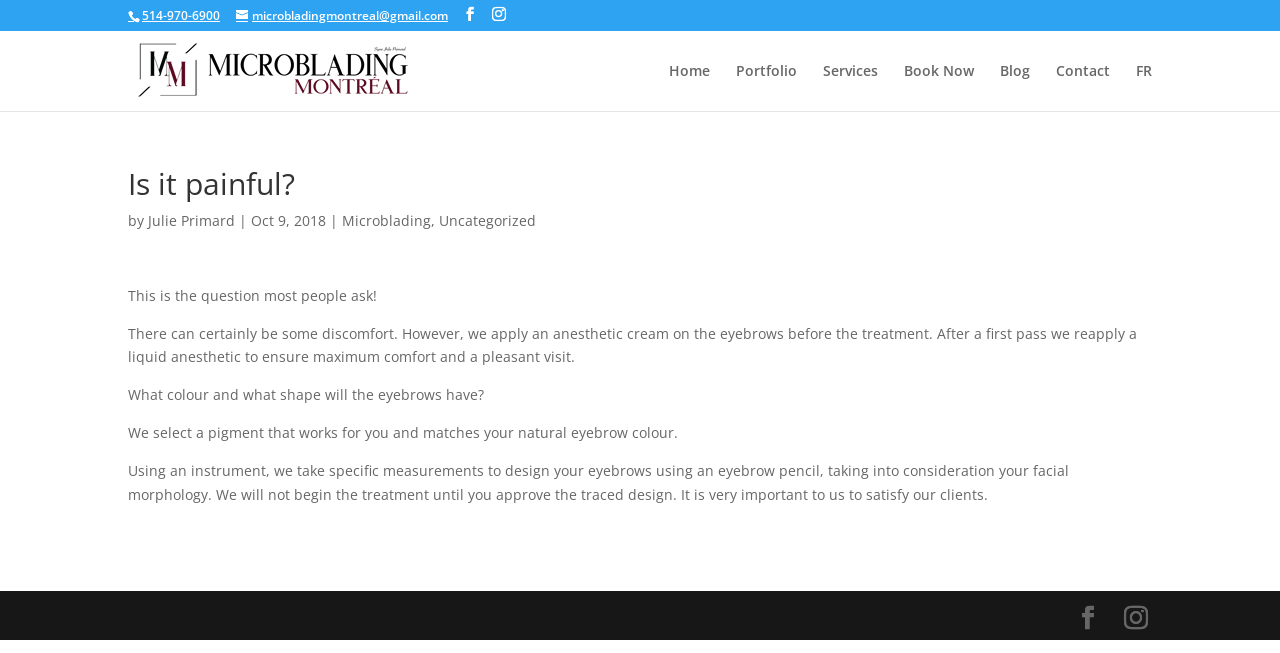Please find the bounding box coordinates of the element that you should click to achieve the following instruction: "Open Microblading Montreal email". The coordinates should be presented as four float numbers between 0 and 1: [left, top, right, bottom].

[0.184, 0.011, 0.35, 0.037]